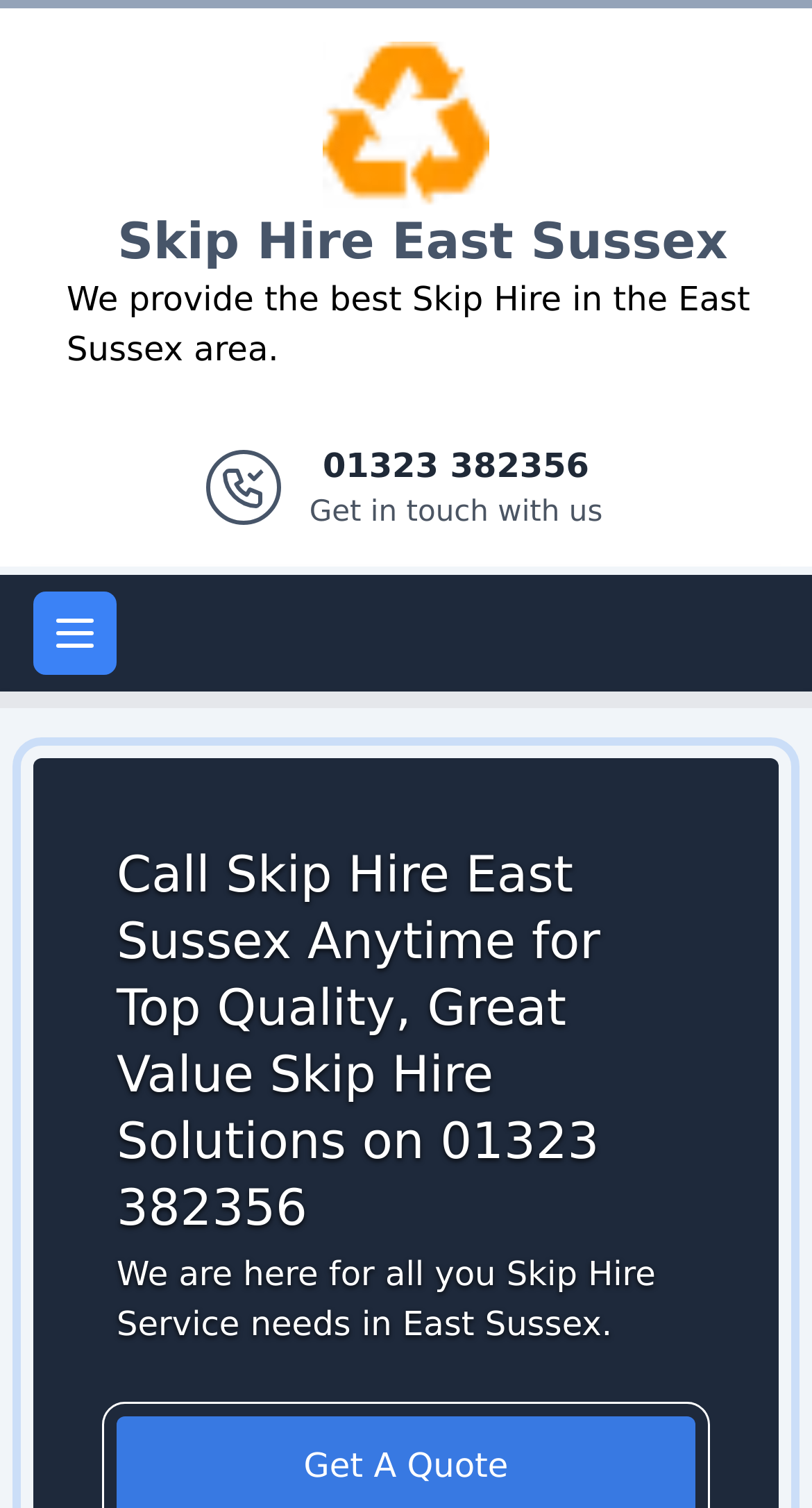For the element described, predict the bounding box coordinates as (top-left x, top-left y, bottom-right x, bottom-right y). All values should be between 0 and 1. Element description: Skip Hire East Sussex

[0.145, 0.141, 0.896, 0.18]